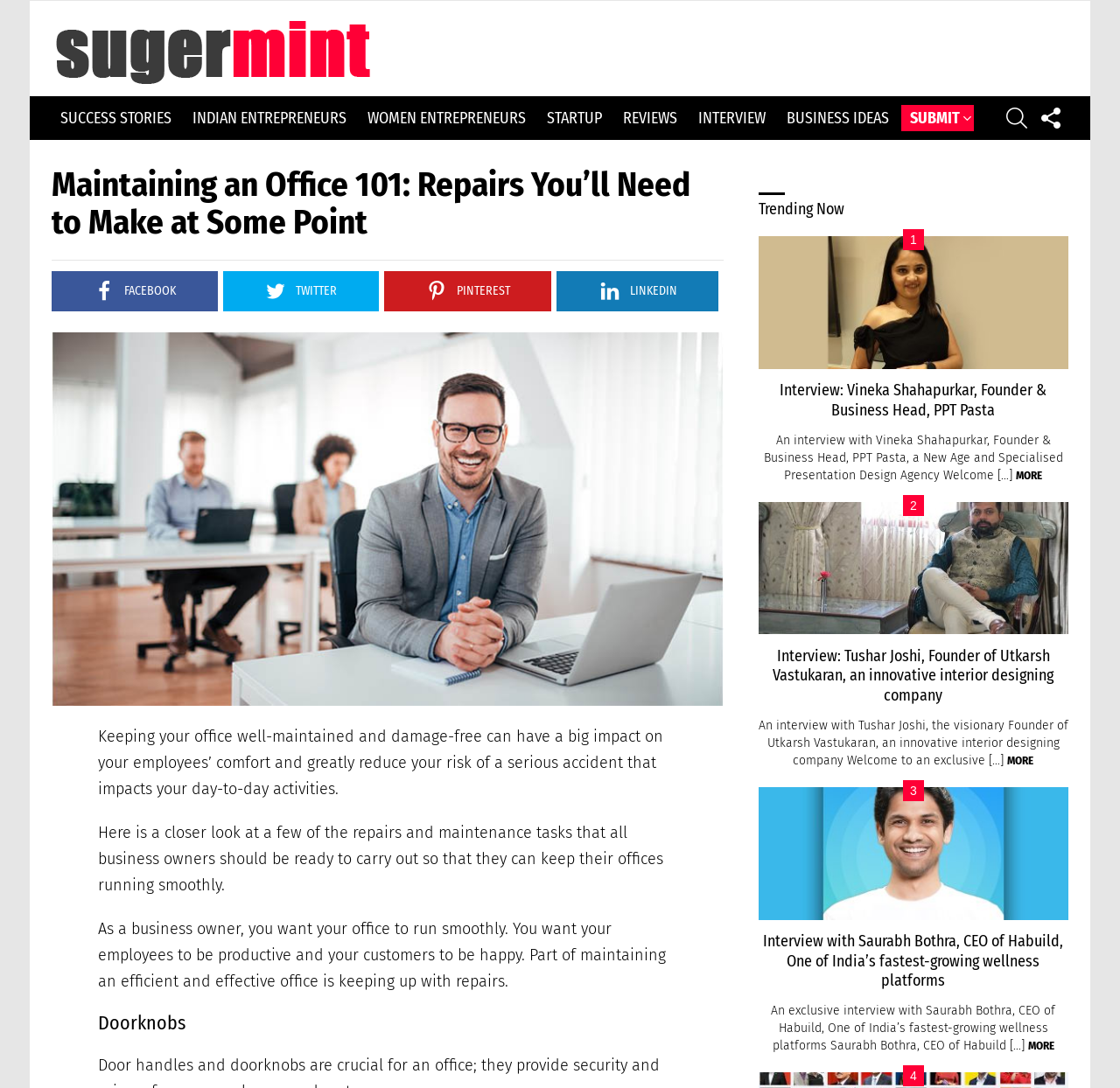Answer the following in one word or a short phrase: 
What is the function of the 'MORE' links?

Read more